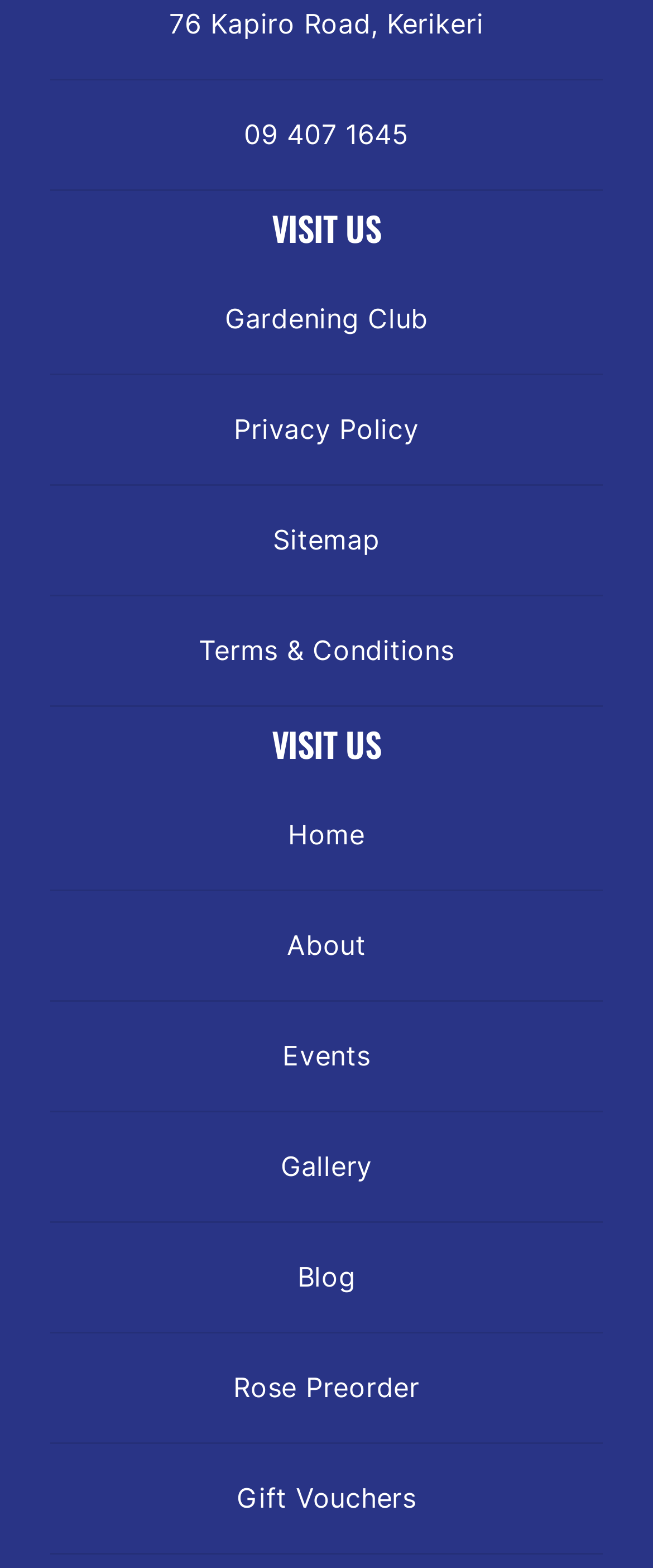Please identify the bounding box coordinates of the clickable region that I should interact with to perform the following instruction: "view the sitemap". The coordinates should be expressed as four float numbers between 0 and 1, i.e., [left, top, right, bottom].

[0.077, 0.31, 0.923, 0.379]